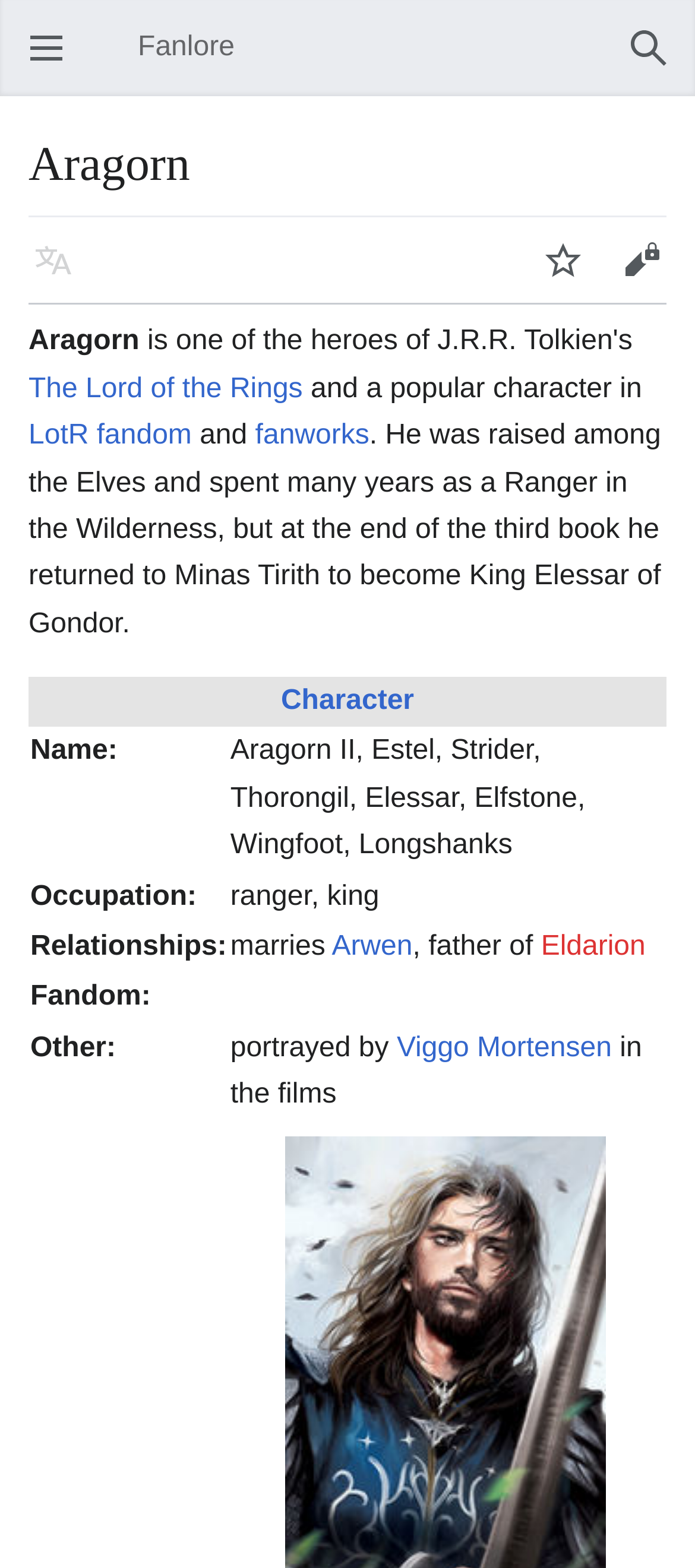Please identify the bounding box coordinates of the element that needs to be clicked to execute the following command: "Open main menu". Provide the bounding box using four float numbers between 0 and 1, formatted as [left, top, right, bottom].

[0.041, 0.006, 0.074, 0.02]